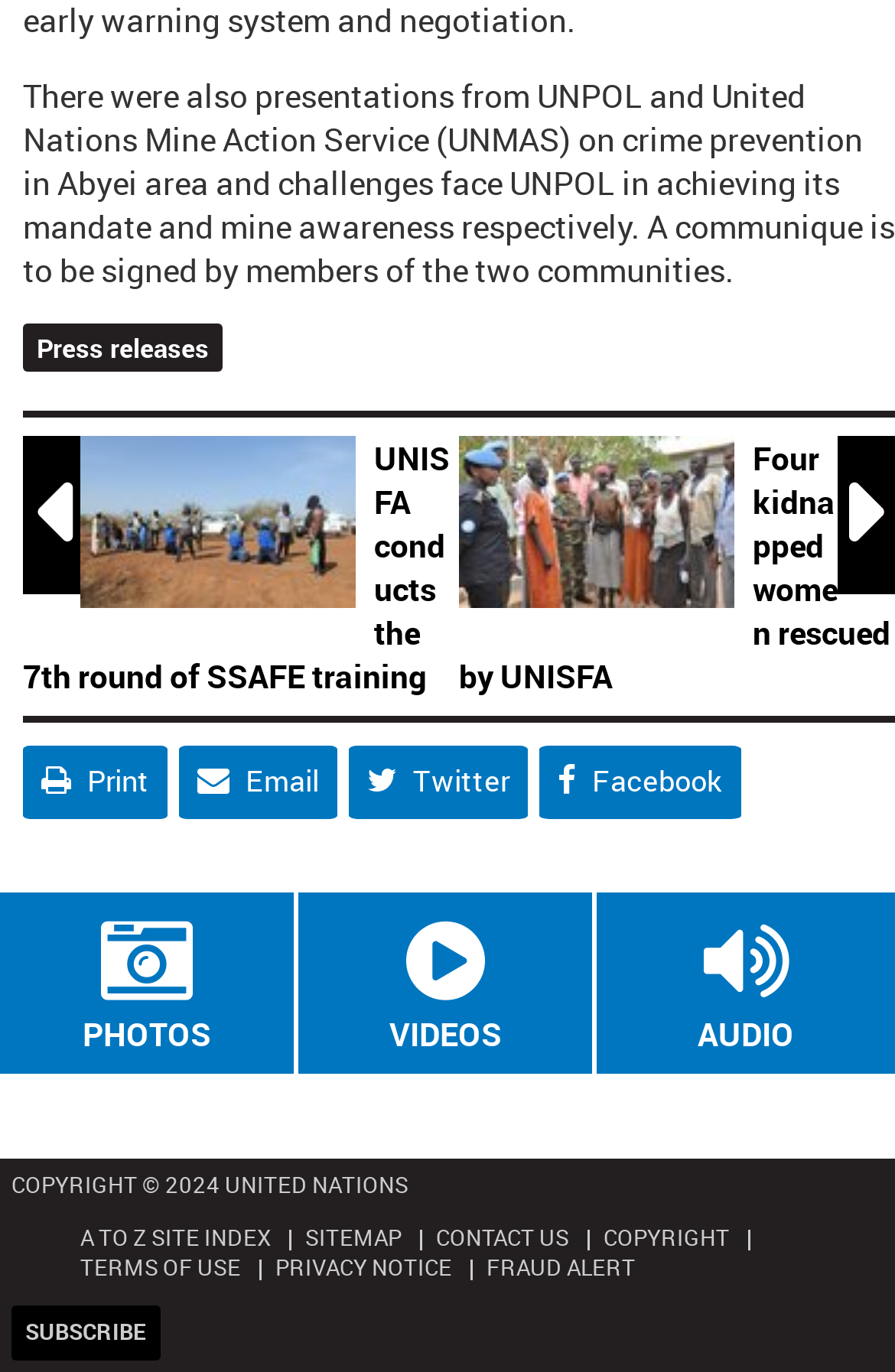Please locate the bounding box coordinates of the element that should be clicked to complete the given instruction: "View UNISFA conducts the 7th round of SSAFE training".

[0.09, 0.317, 0.418, 0.449]